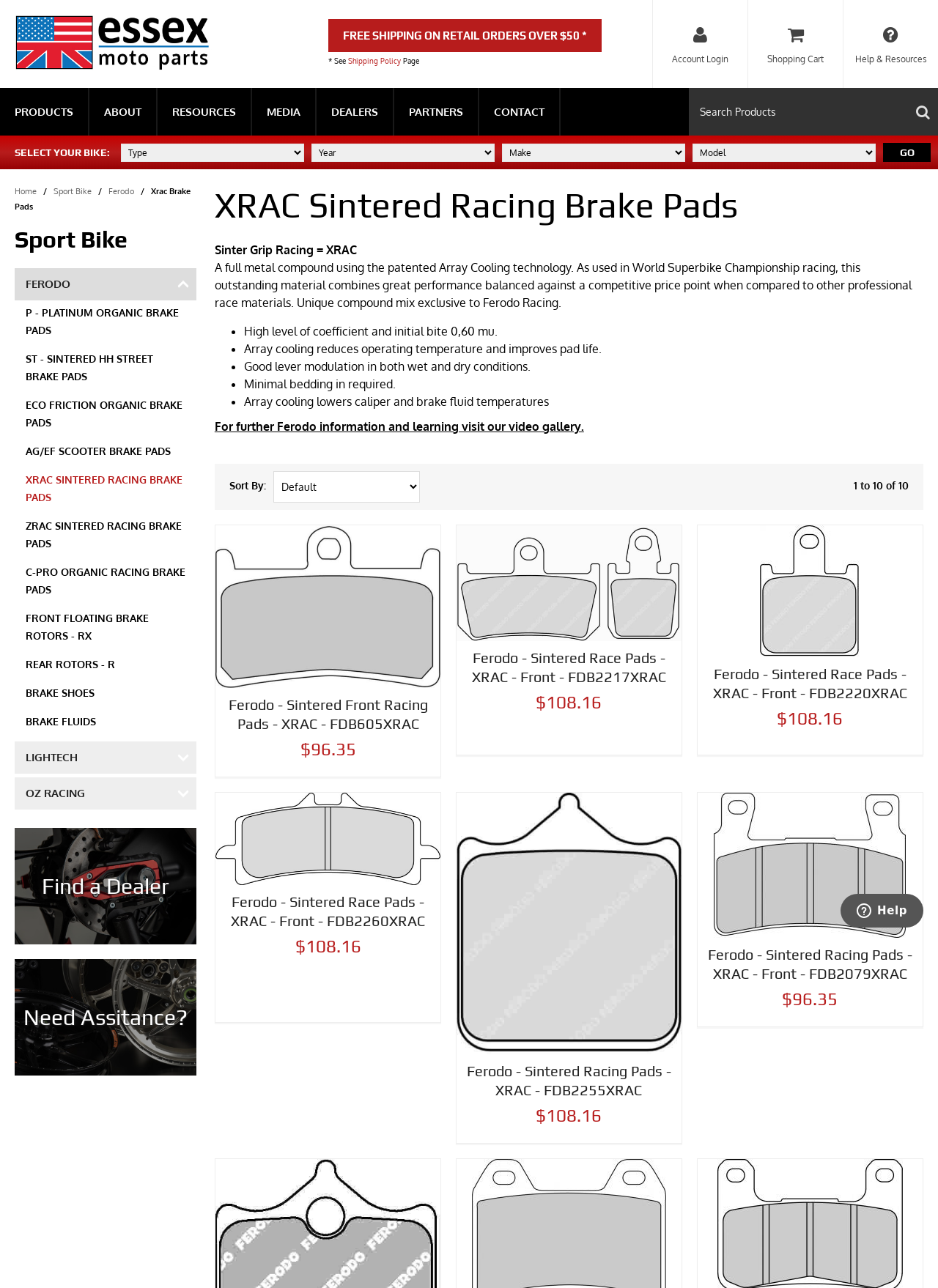Pinpoint the bounding box coordinates of the clickable area necessary to execute the following instruction: "Go to Essex Moto Parts homepage". The coordinates should be given as four float numbers between 0 and 1, namely [left, top, right, bottom].

[0.016, 0.011, 0.328, 0.055]